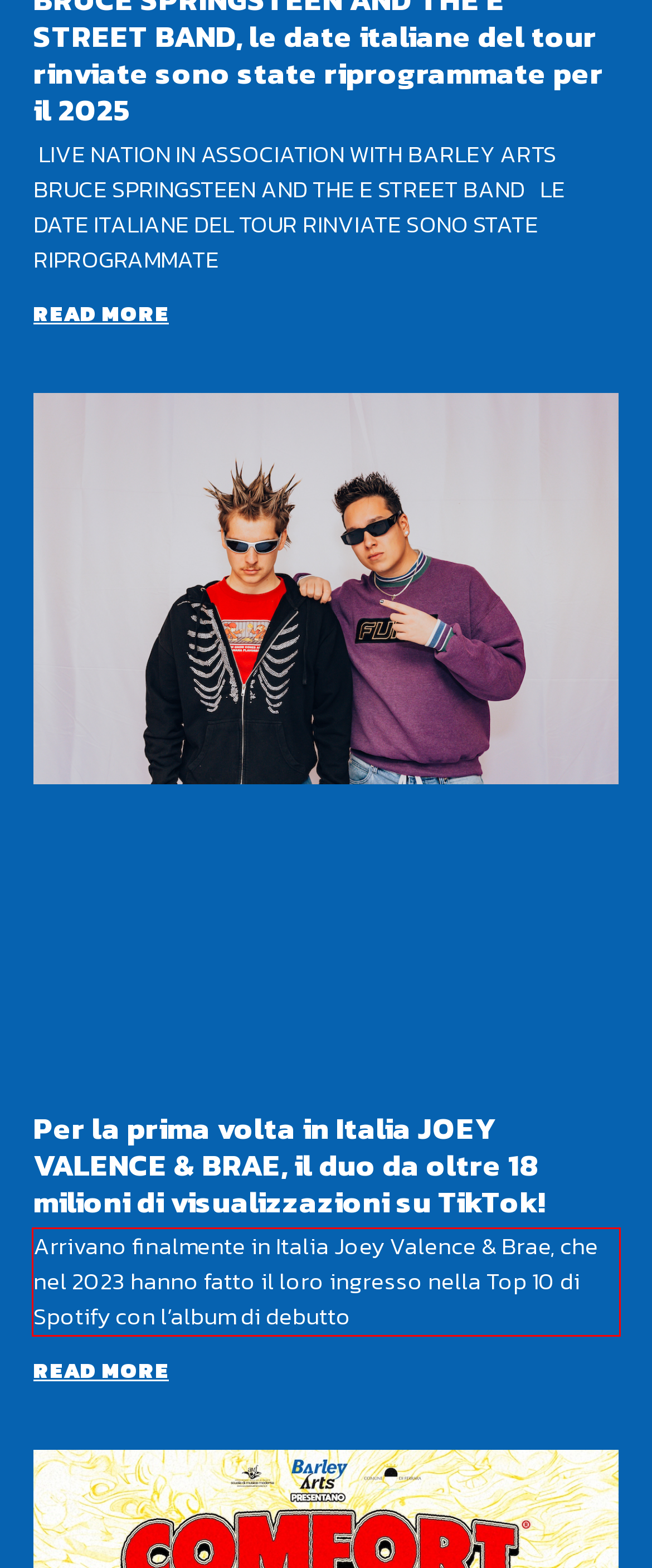Please take the screenshot of the webpage, find the red bounding box, and generate the text content that is within this red bounding box.

Arrivano finalmente in Italia Joey Valence & Brae, che nel 2023 hanno fatto il loro ingresso nella Top 10 di Spotify con l’album di debutto